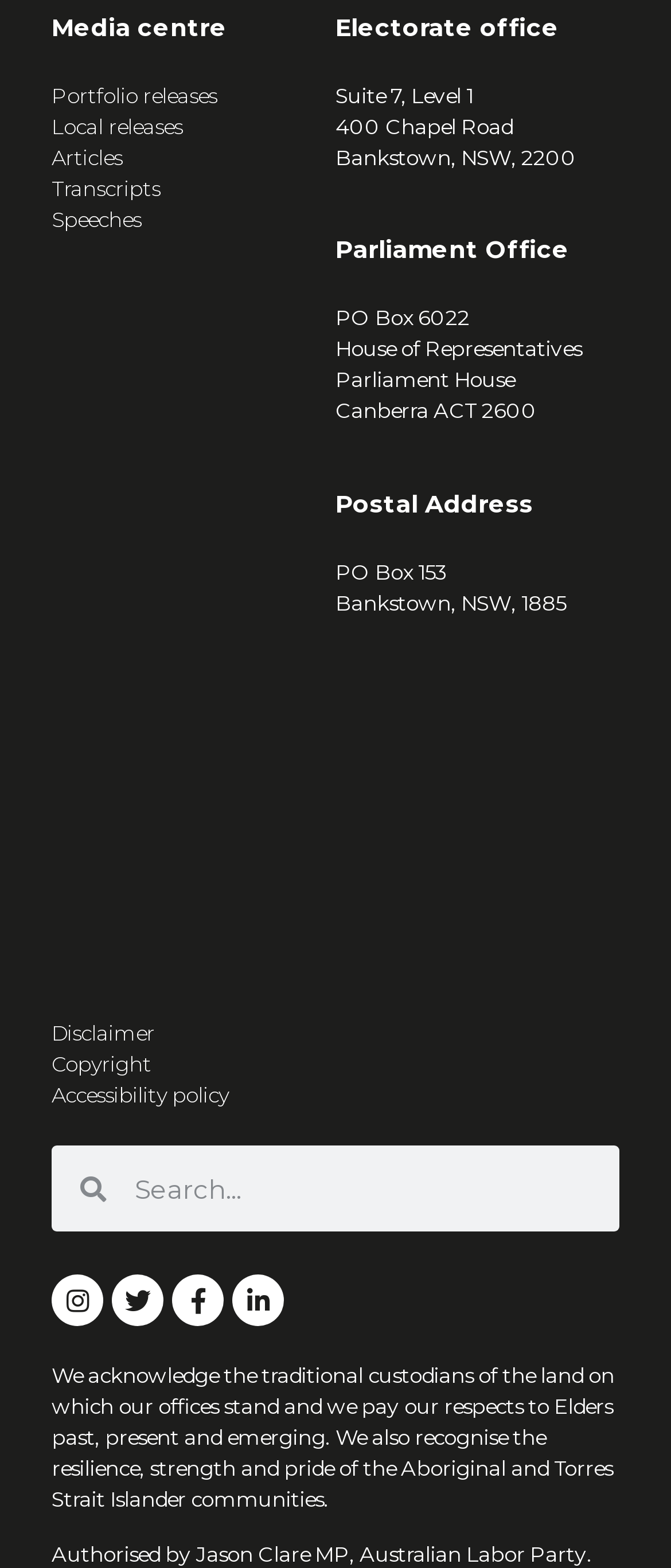Determine the bounding box coordinates of the target area to click to execute the following instruction: "Check the disclaimer."

[0.077, 0.649, 0.923, 0.669]